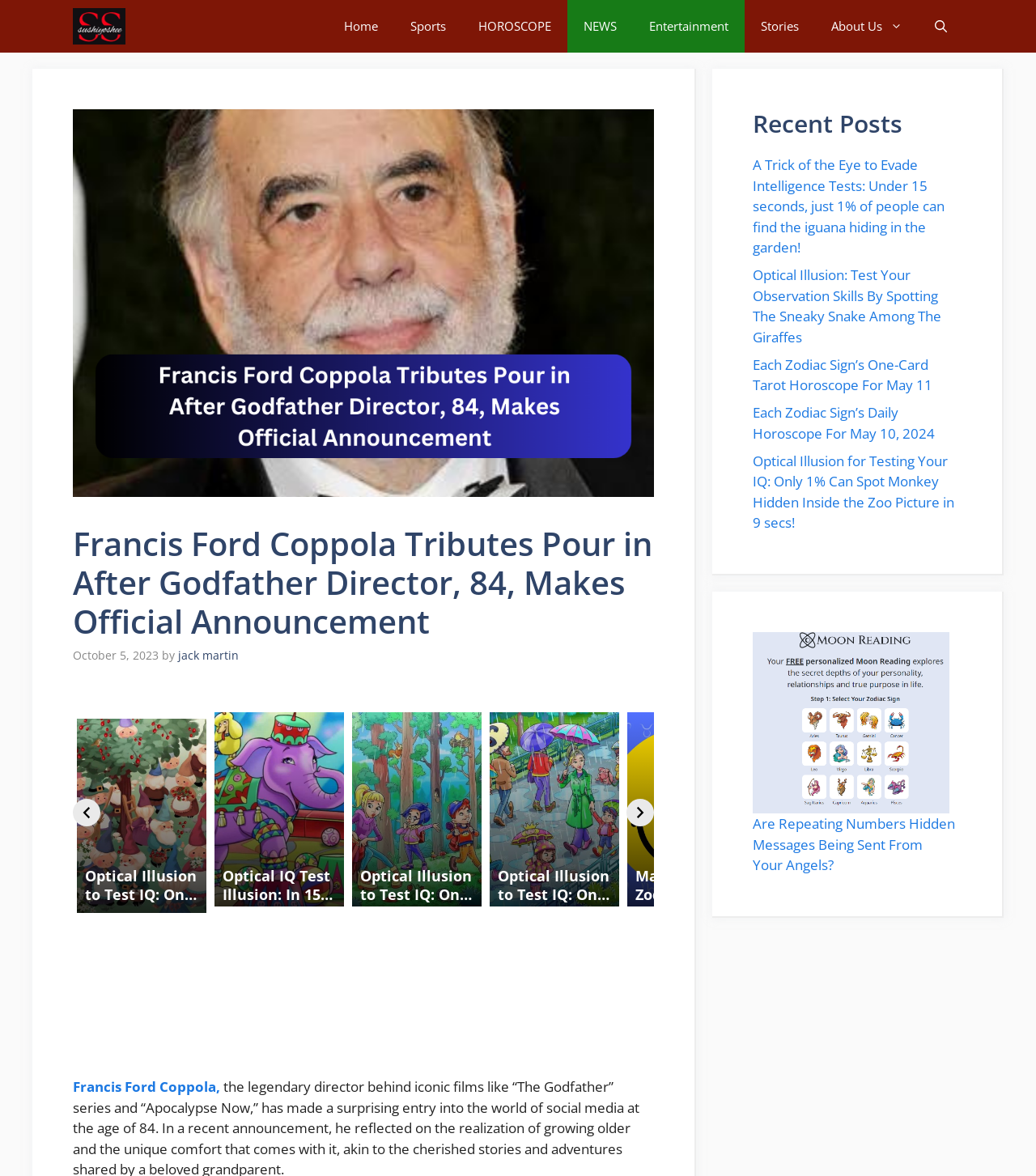Provide the bounding box coordinates for the specified HTML element described in this description: "Francis Ford Coppola,". The coordinates should be four float numbers ranging from 0 to 1, in the format [left, top, right, bottom].

[0.07, 0.916, 0.216, 0.932]